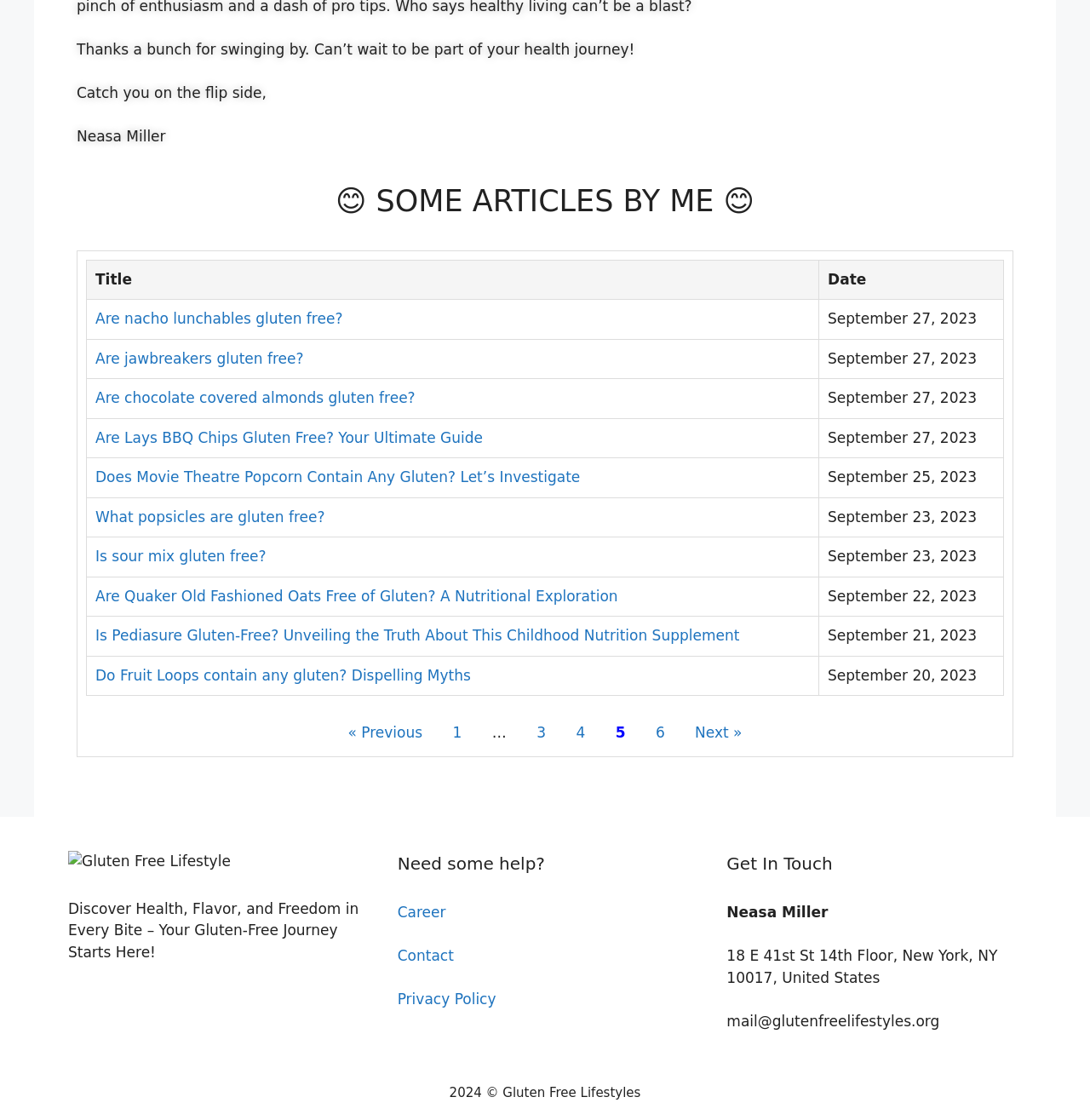For the element described, predict the bounding box coordinates as (top-left x, top-left y, bottom-right x, bottom-right y). All values should be between 0 and 1. Element description: Privacy Policy

[0.365, 0.884, 0.455, 0.9]